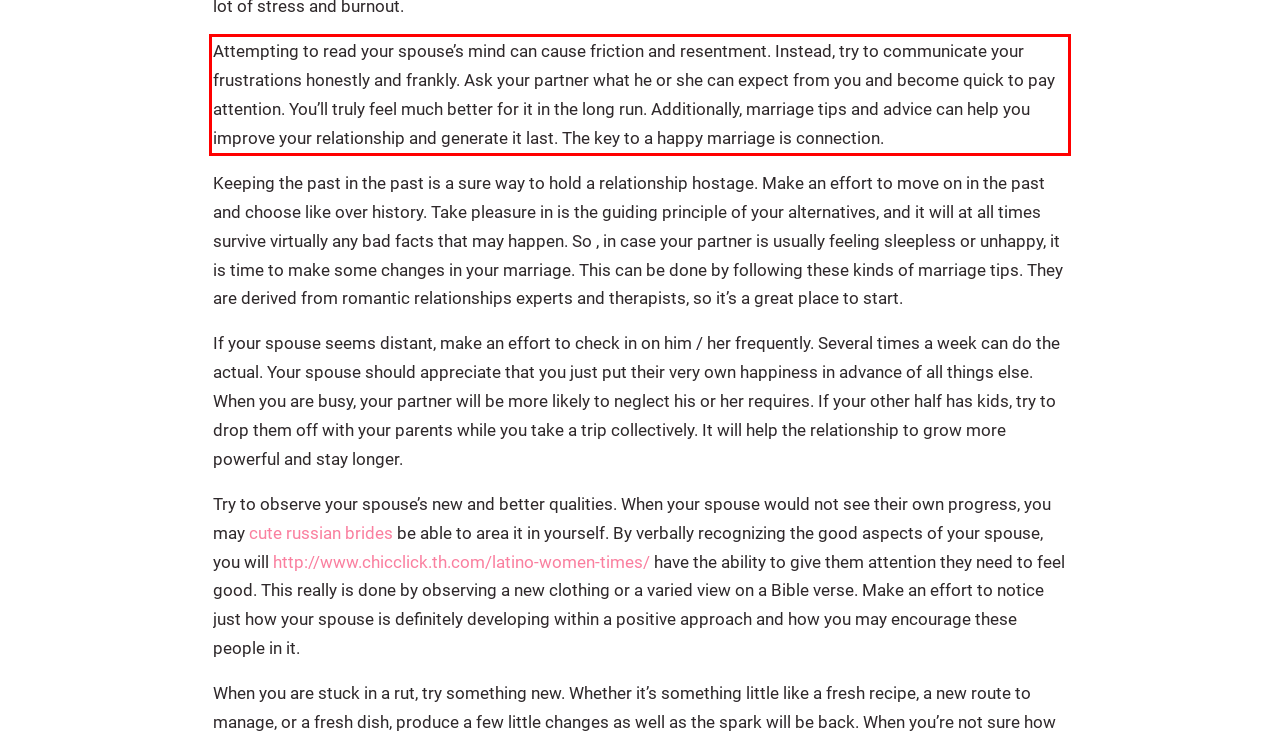Locate the red bounding box in the provided webpage screenshot and use OCR to determine the text content inside it.

Attempting to read your spouse’s mind can cause friction and resentment. Instead, try to communicate your frustrations honestly and frankly. Ask your partner what he or she can expect from you and become quick to pay attention. You’ll truly feel much better for it in the long run. Additionally, marriage tips and advice can help you improve your relationship and generate it last. The key to a happy marriage is connection.